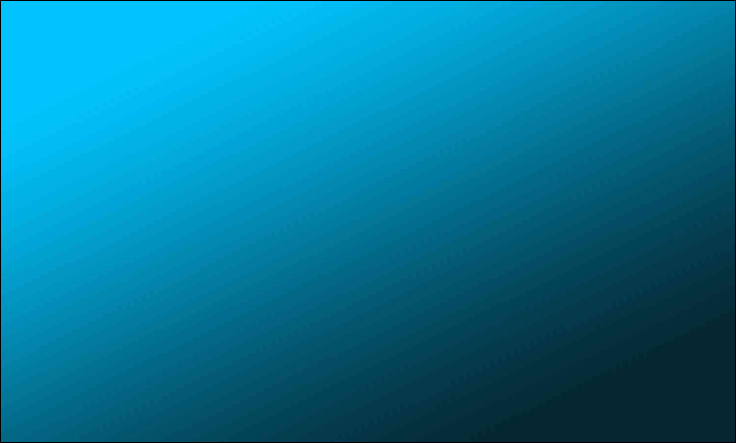What is the purpose of the slippers? Based on the screenshot, please respond with a single word or phrase.

Casual indoor wear